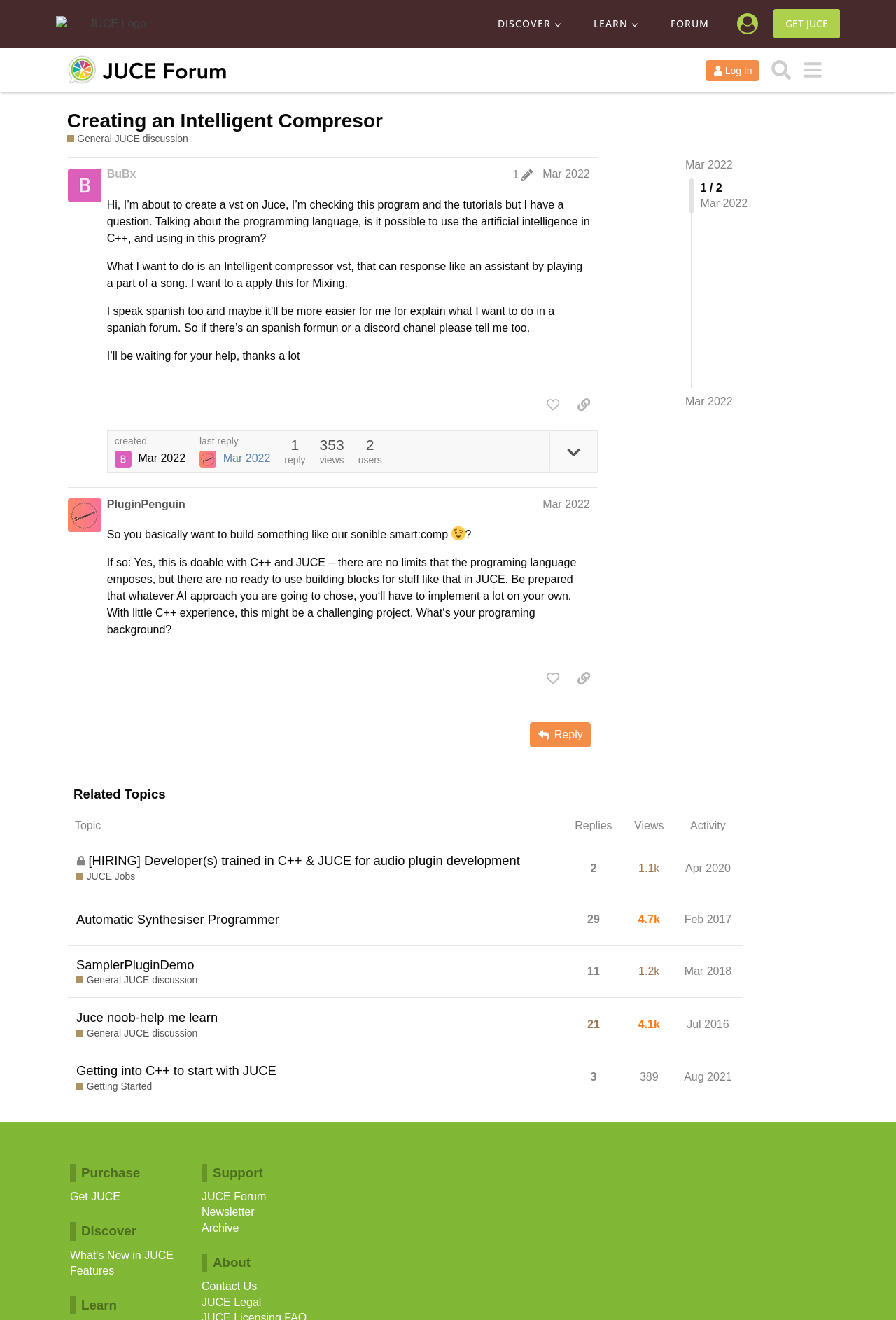Please identify the coordinates of the bounding box for the clickable region that will accomplish this instruction: "Click on the 'DISCOVER' link".

[0.537, 0.0, 0.644, 0.036]